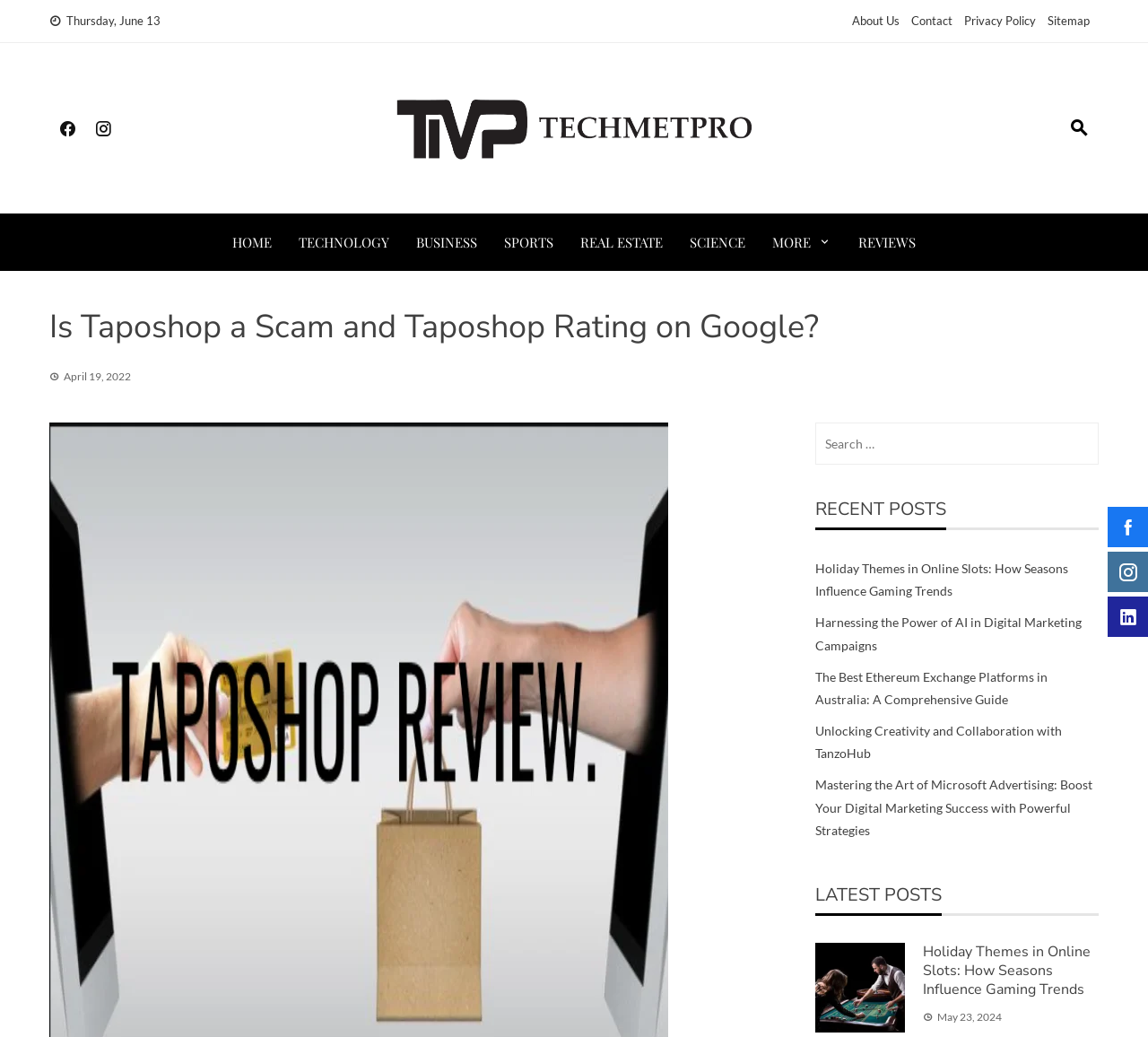Determine the bounding box coordinates for the area that should be clicked to carry out the following instruction: "Click on the 'HOME' link".

[0.203, 0.22, 0.237, 0.248]